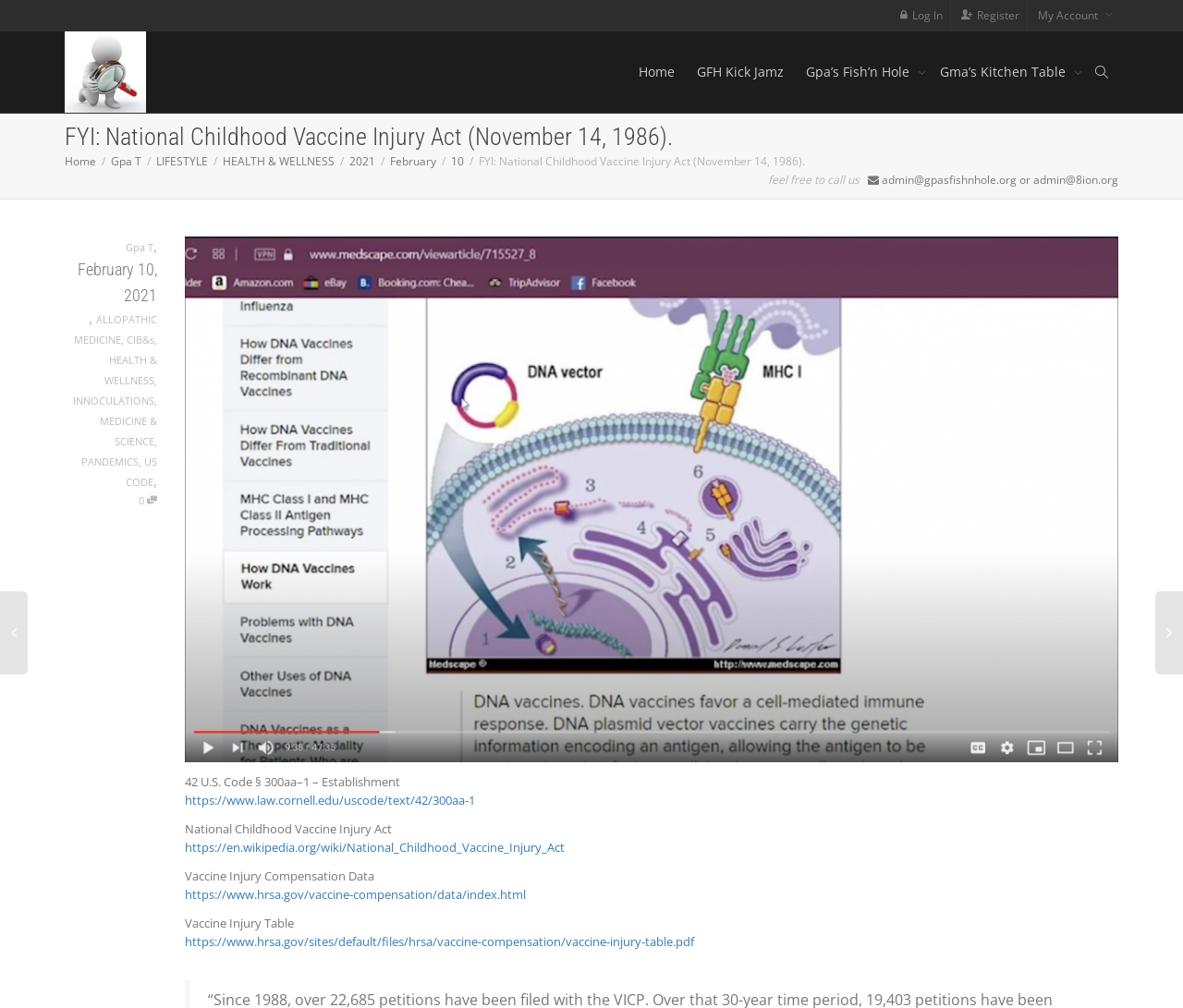Locate the bounding box coordinates of the clickable part needed for the task: "Check 'Facebook page'".

None